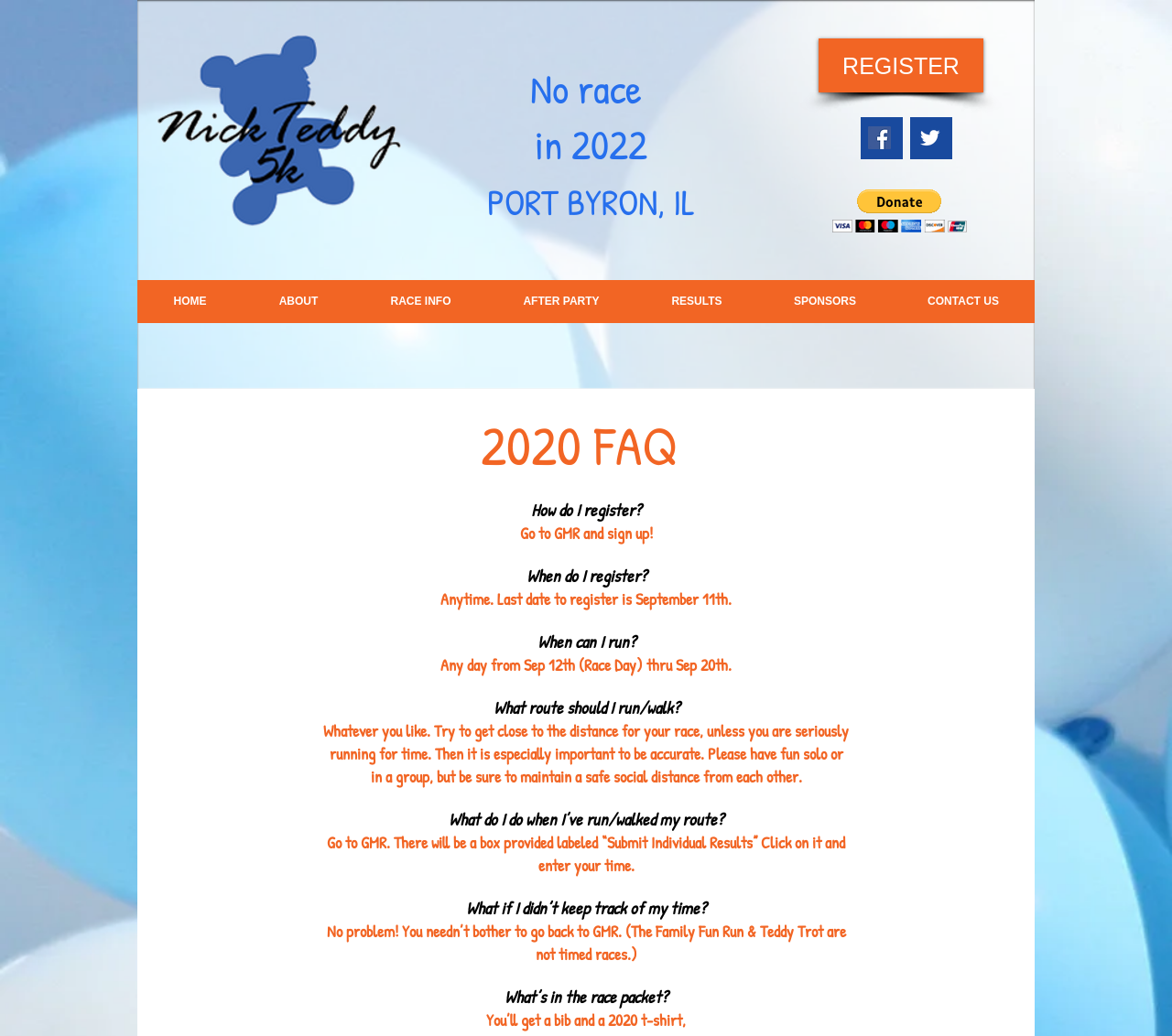Determine the bounding box coordinates of the clickable region to follow the instruction: "Go to the HOME page".

[0.117, 0.27, 0.207, 0.312]